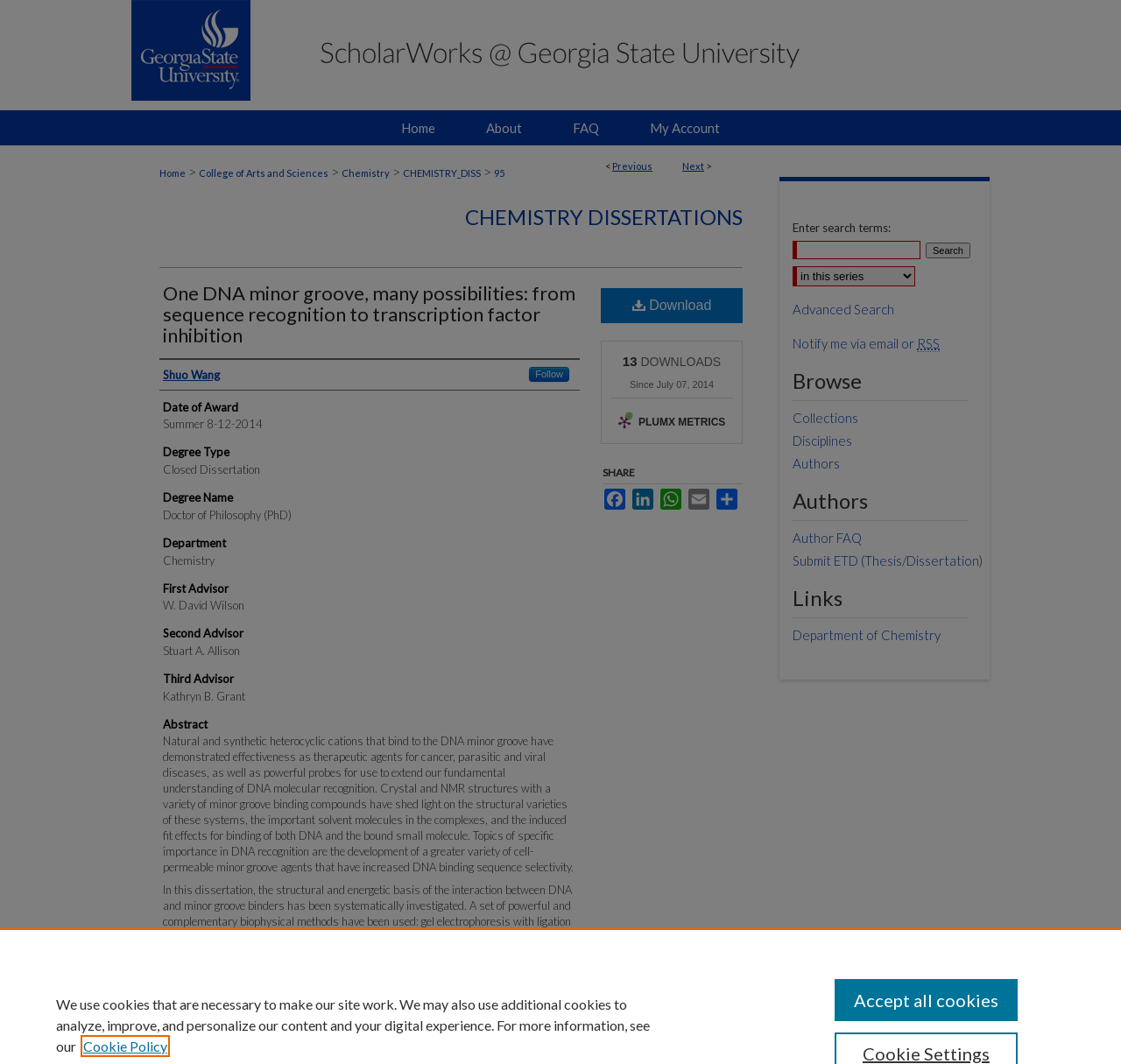Determine the bounding box coordinates of the clickable element to achieve the following action: 'Share on Facebook'. Provide the coordinates as four float values between 0 and 1, formatted as [left, top, right, bottom].

[0.538, 0.46, 0.559, 0.479]